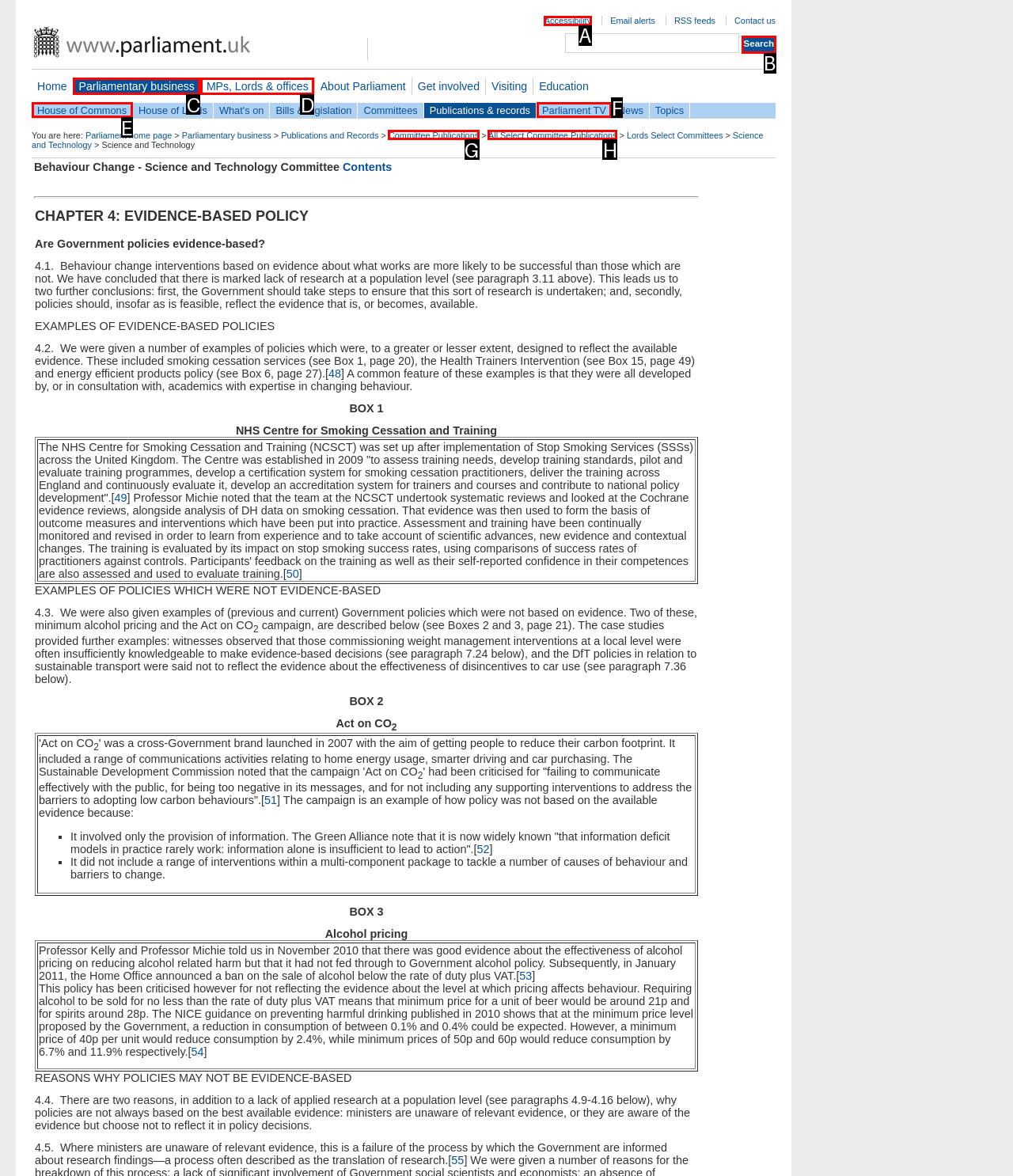Given the description: All Select Committee Publications, identify the corresponding option. Answer with the letter of the appropriate option directly.

H